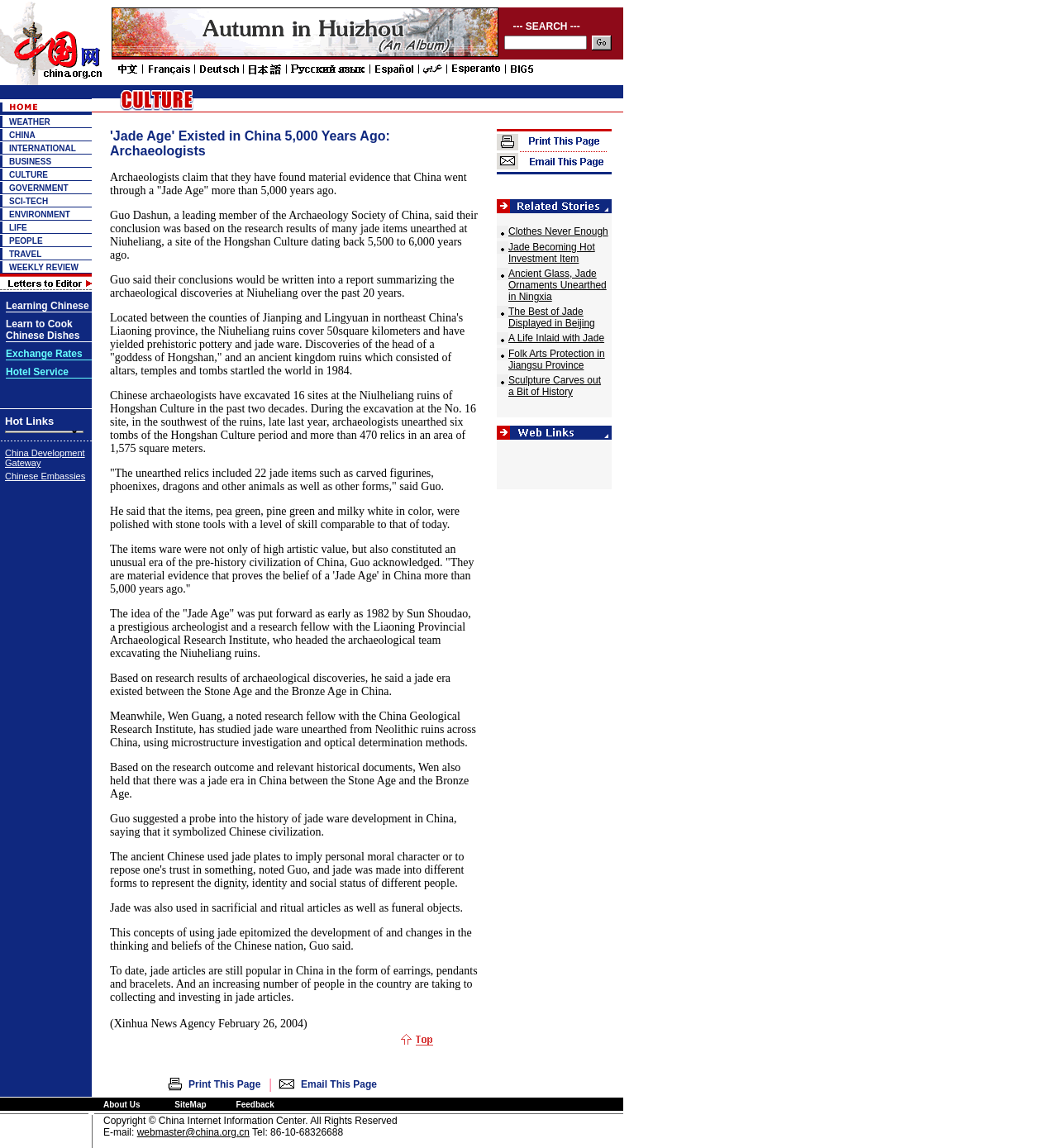Please specify the bounding box coordinates for the clickable region that will help you carry out the instruction: "Click on the business link".

[0.009, 0.136, 0.049, 0.144]